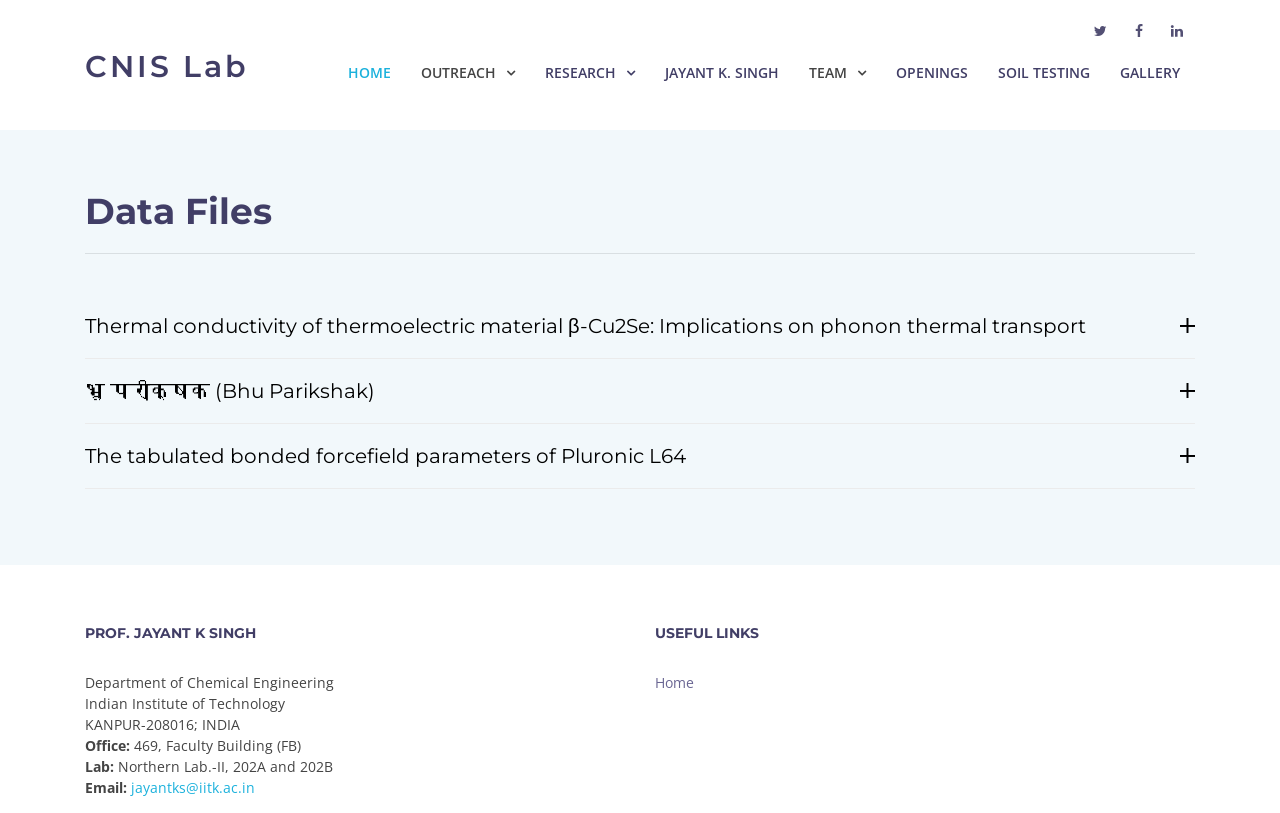Please provide a short answer using a single word or phrase for the question:
What is the email address of the professor?

jayantks@iitk.ac.in